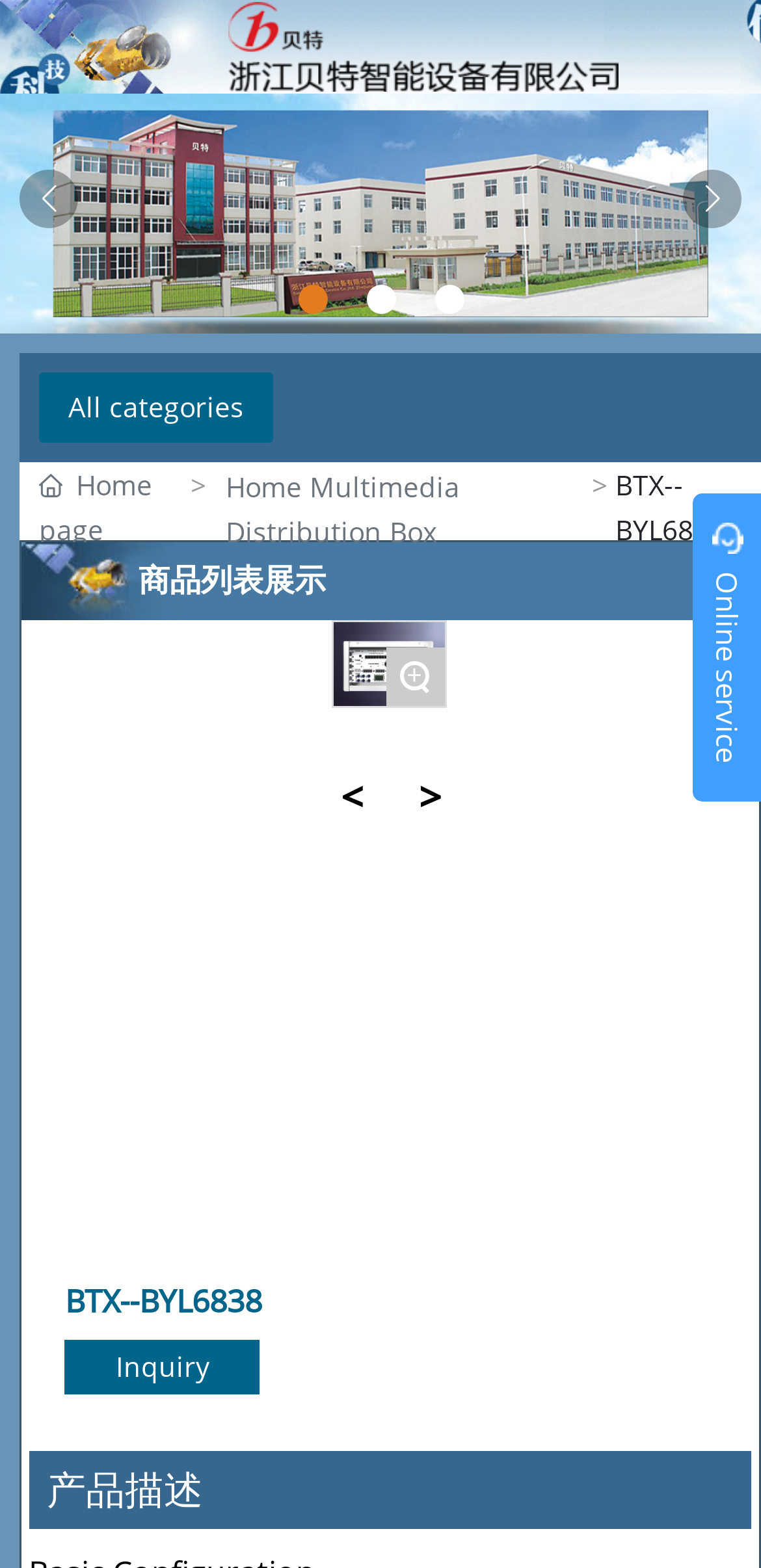Bounding box coordinates must be specified in the format (top-left x, top-left y, bottom-right x, bottom-right y). All values should be floating point numbers between 0 and 1. What are the bounding box coordinates of the UI element described as: Inquiry

[0.085, 0.855, 0.342, 0.89]